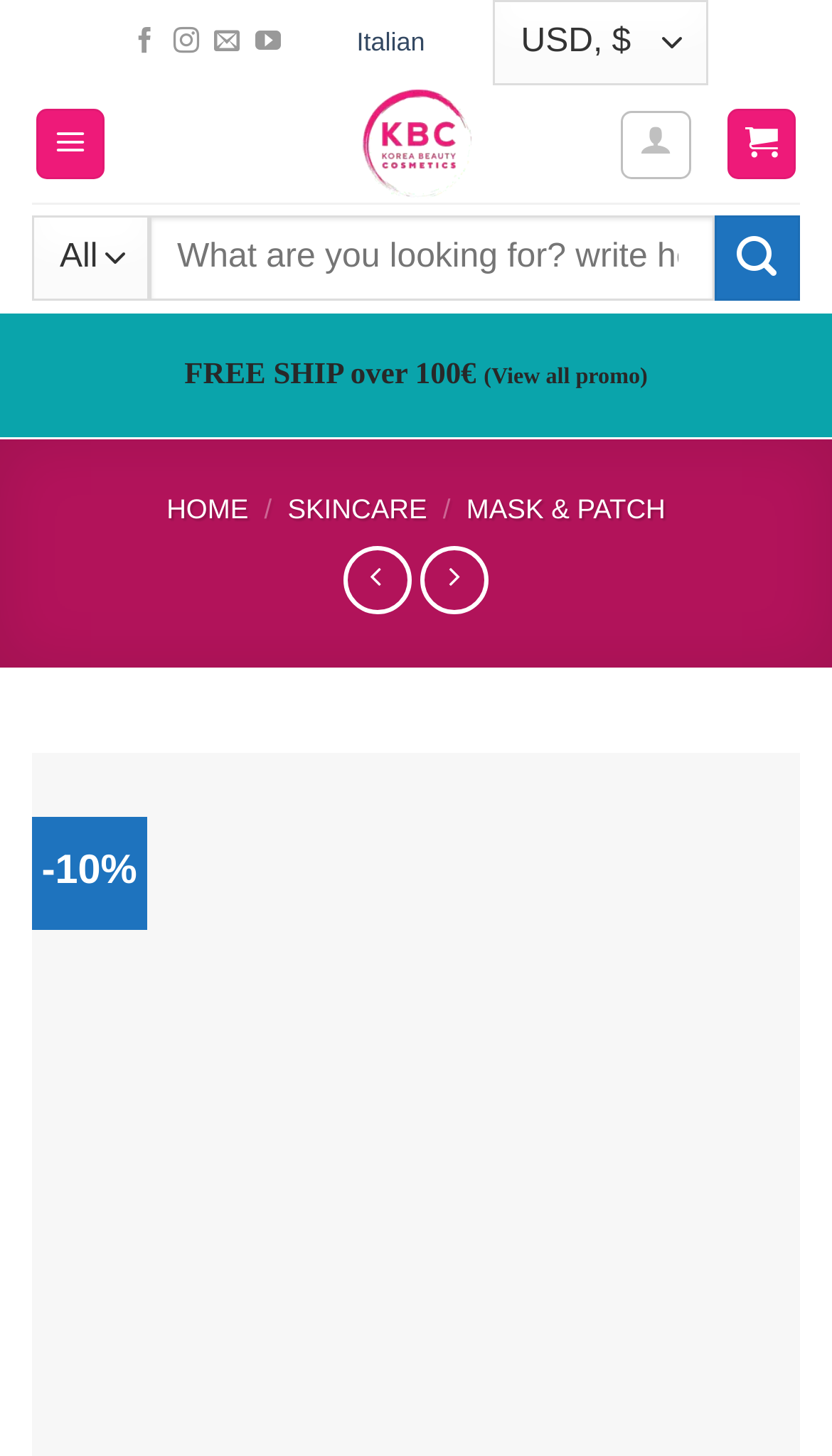How many social media links are available?
Carefully analyze the image and provide a detailed answer to the question.

I counted the number of social media links available on the webpage, which are 'Follow on Facebook', 'Follow on Instagram', 'Follow on YouTube', and 'Send us an email'. Therefore, there are 4 social media links available.